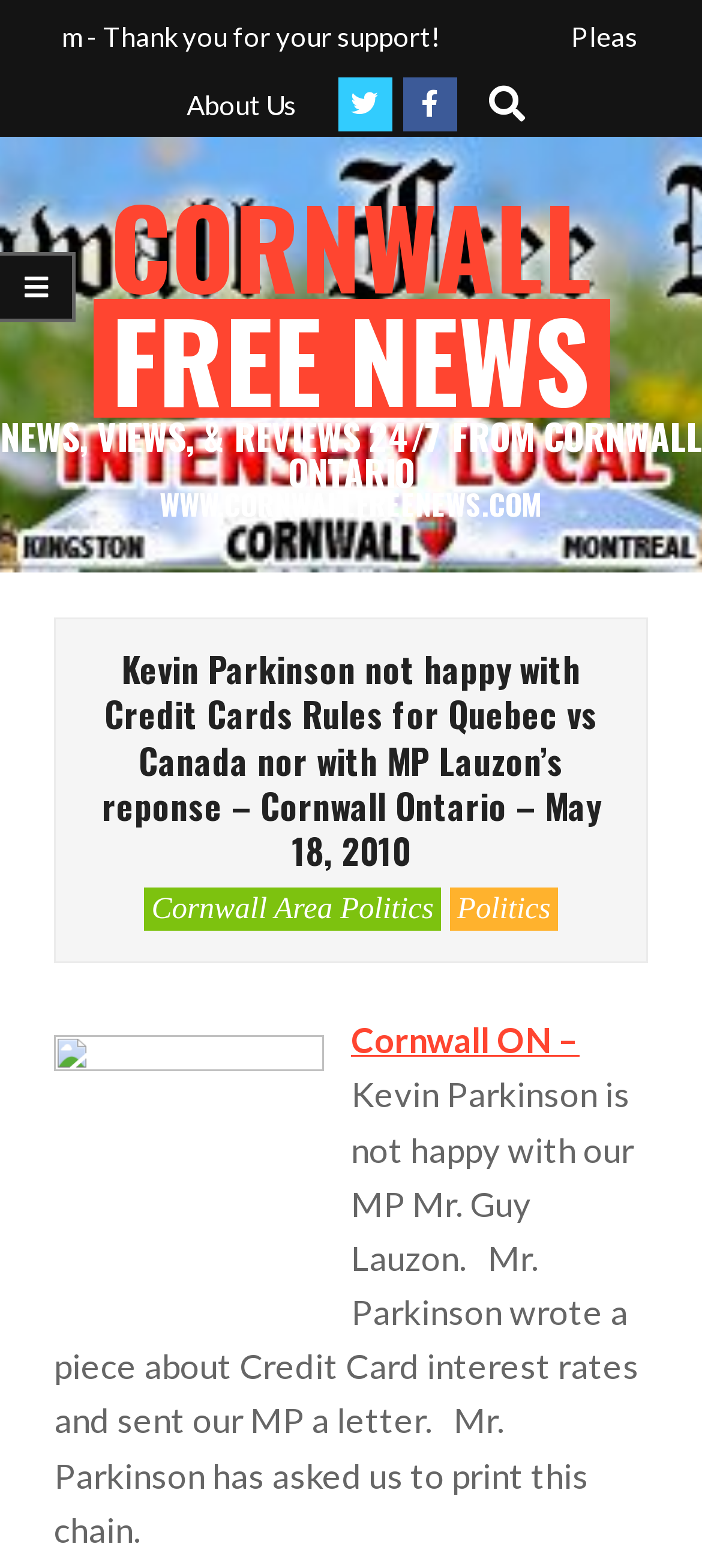Provide the bounding box coordinates for the UI element that is described by this text: "About Us". The coordinates should be in the form of four float numbers between 0 and 1: [left, top, right, bottom].

[0.265, 0.056, 0.422, 0.076]